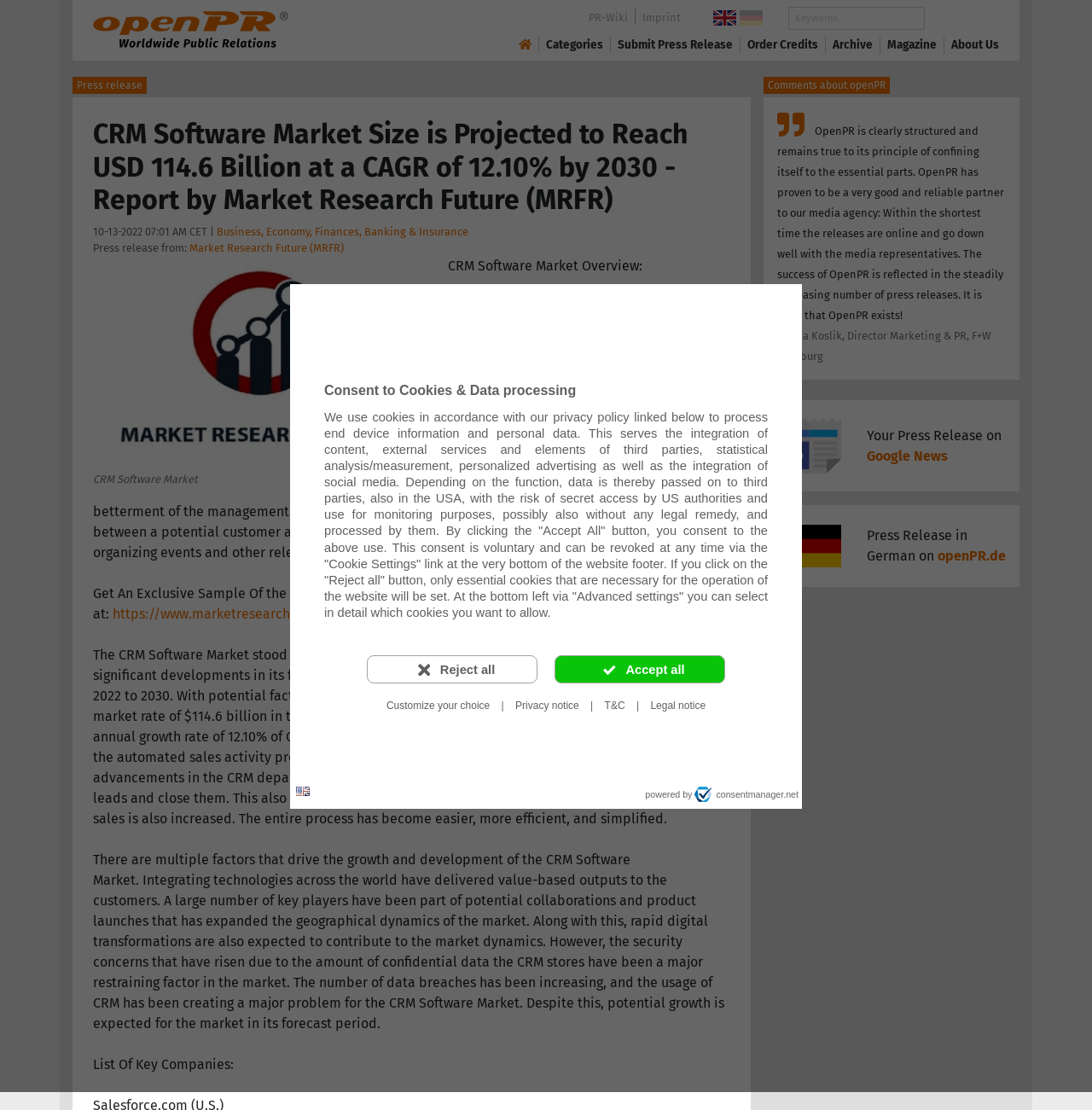Provide a thorough description of the webpage's content and layout.

This webpage is about a press release from Market Research Future (MRFR) regarding the CRM Software Market. At the top, there is a dialog box for consent to cookies and data processing, with buttons to accept or reject all cookies. Below this, there is a language selection button and a link to openPR Logo.

The main content of the webpage is the press release, which has a heading that summarizes the report's findings. The report is about the CRM Software Market, which is expected to reach USD 114.6 billion by 2030 at a CAGR of 12.10%. The market stood at USD 41.93 billion in 2019 and is expected to see significant developments in its forecast period.

The press release provides an overview of the CRM Software Market, explaining that it helps organizations attract potential customers and improve existing relationships. It also simplifies communication and increases customer satisfaction. The report highlights the growth drivers and restraints of the market, including integrating technologies, digital transformations, and security concerns.

There are multiple sections in the press release, including a summary of the market, its growth prospects, and a list of key companies. The webpage also features a section with comments about openPR, a press release distribution service.

At the bottom of the webpage, there are links to other websites, including PR-Wiki, Imprint, openPR.com, and openPR.de. There is also a search bar and buttons to submit a press release, order credits, and access the archive and magazine sections.